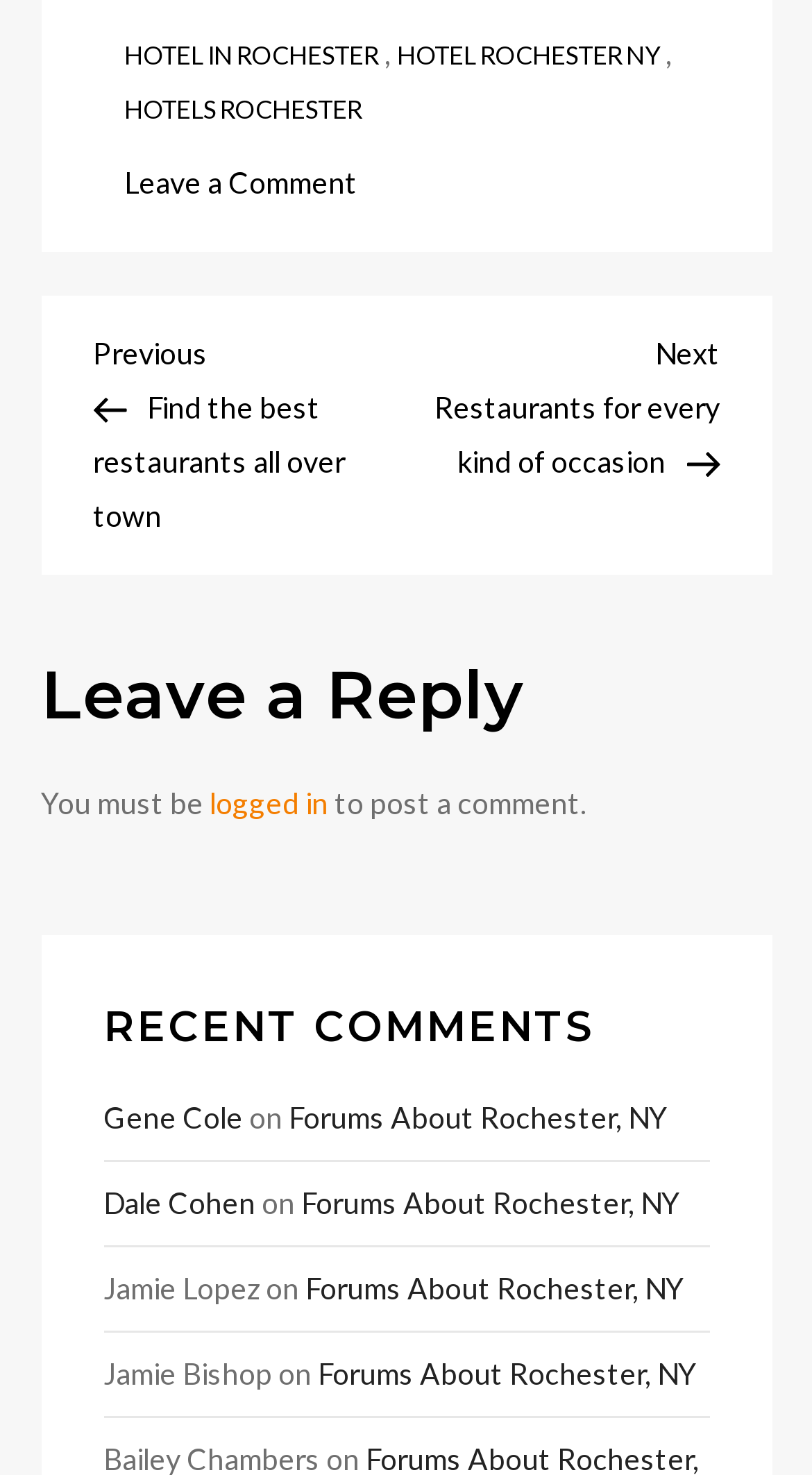Please determine the bounding box coordinates of the area that needs to be clicked to complete this task: 'view January 2024'. The coordinates must be four float numbers between 0 and 1, formatted as [left, top, right, bottom].

None